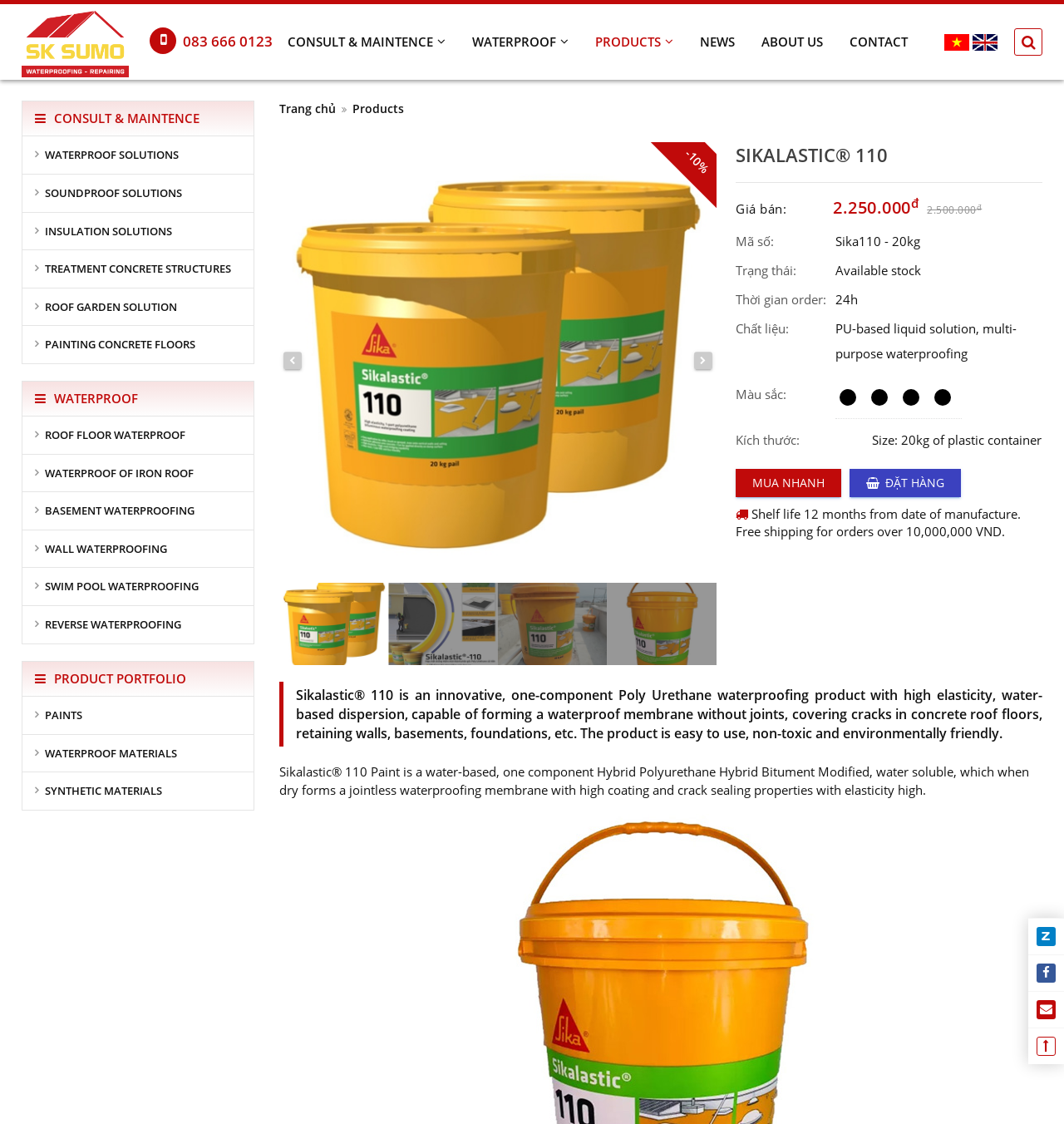Please specify the bounding box coordinates of the clickable section necessary to execute the following command: "Click the 'Sikalastic 110' link".

[0.263, 0.519, 0.365, 0.592]